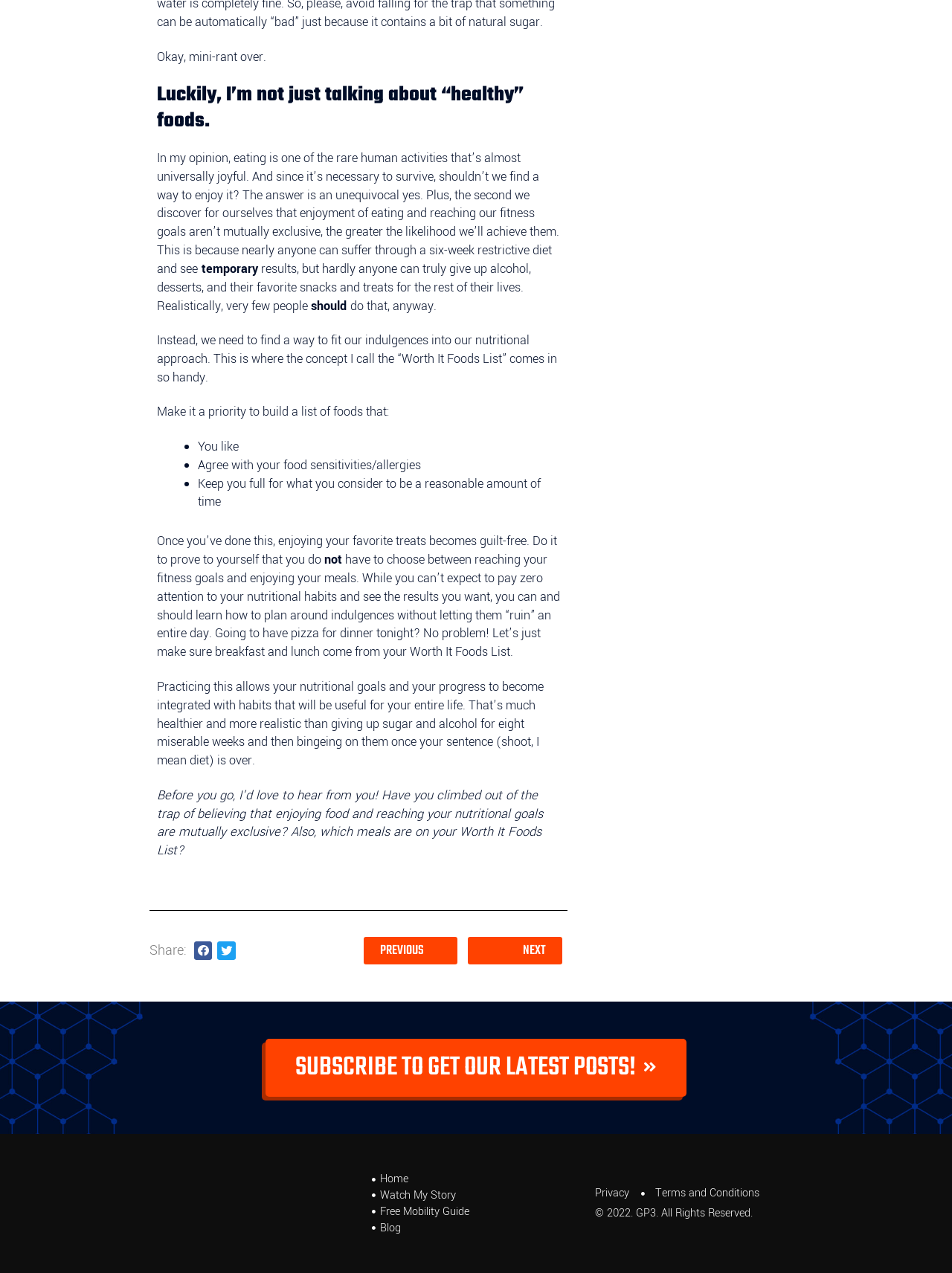Analyze the image and answer the question with as much detail as possible: 
What is the author's suggestion for reaching fitness goals?

The author suggests that instead of giving up sugar and alcohol for a short period, you should learn how to plan around indulgences without letting them 'ruin' an entire day, and make sure breakfast and lunch come from your Worth It Foods List.